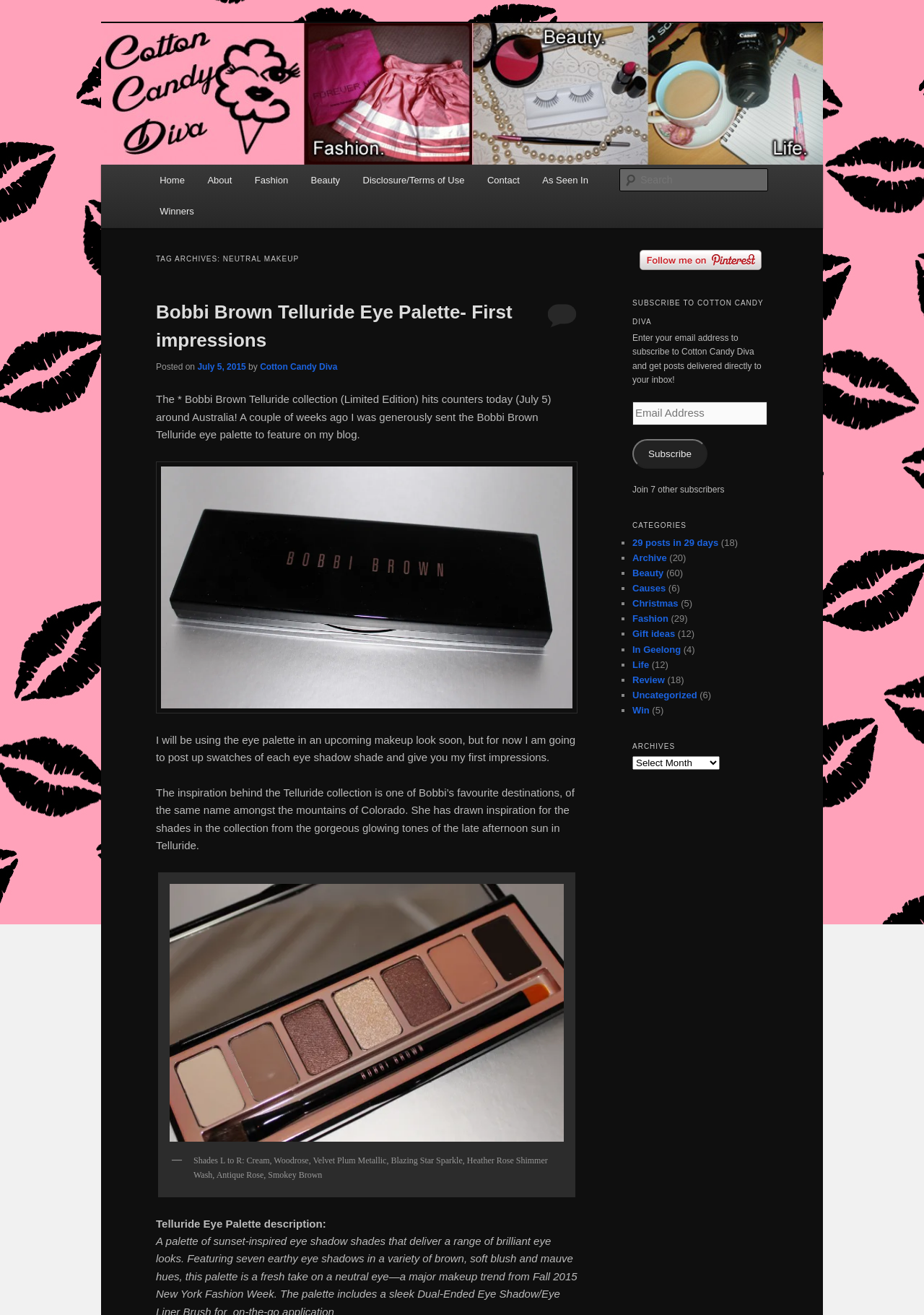Articulate a complete and detailed caption of the webpage elements.

The webpage is a blog archive page focused on neutral makeup, with the title "neutral makeup Archives – Cotton Candy DivaCotton Candy Diva" at the top. Below the title, there are two links, "Skip to primary content" and "Skip to secondary content", positioned at the top-left corner of the page.

The main content area is divided into two sections. On the left side, there is a header section with a logo image and a heading "Cotton Candy Diva" above a main menu with links to "Home", "About", "Fashion", "Beauty", and other categories.

On the right side, there is a search bar with a text box and a "Search" button. Below the search bar, there is a heading "TAG ARCHIVES: NEUTRAL MAKEUP" followed by a list of blog posts related to neutral makeup. Each post has a heading, a brief description, and a "Read more" link. The first post is about a Bobbi Brown Telluride Eye Palette, with a detailed review and swatches of the eye shadow shades.

Below the blog posts, there is a section with links to social media, including Pinterest, and a subscription form to receive blog updates via email. There is also a list of categories, including "29 posts in 29 days", "Archive", "Beauty", "Causes", and others, with the number of posts in each category.

At the bottom of the page, there is a complementary section with a heading "SUBSCRIBE TO COTTON CANDY DIVA" and a brief description, followed by a subscription form and a list of categories with links to related blog posts.